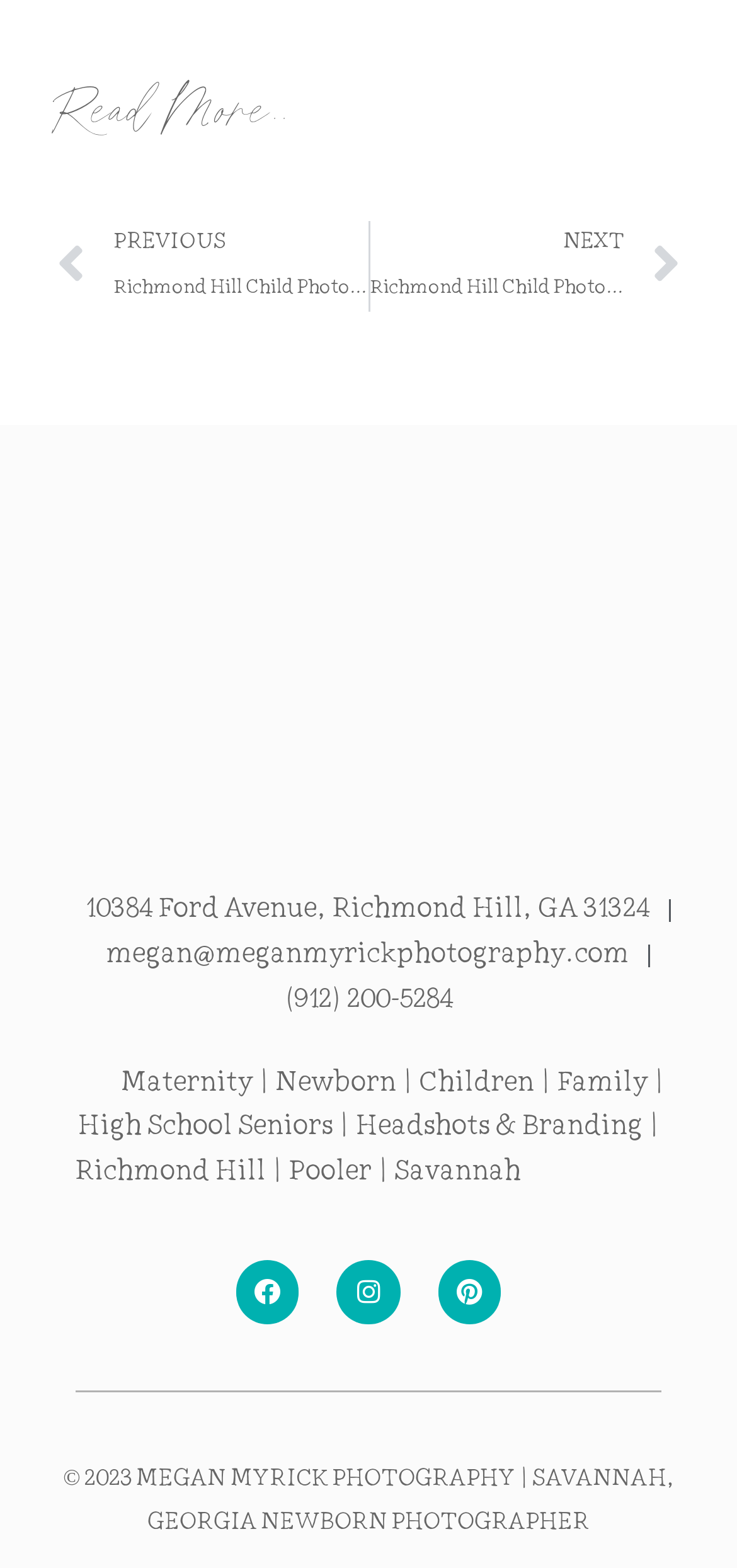Please identify the bounding box coordinates of the element that needs to be clicked to perform the following instruction: "Click the 'Sitemap' link".

None